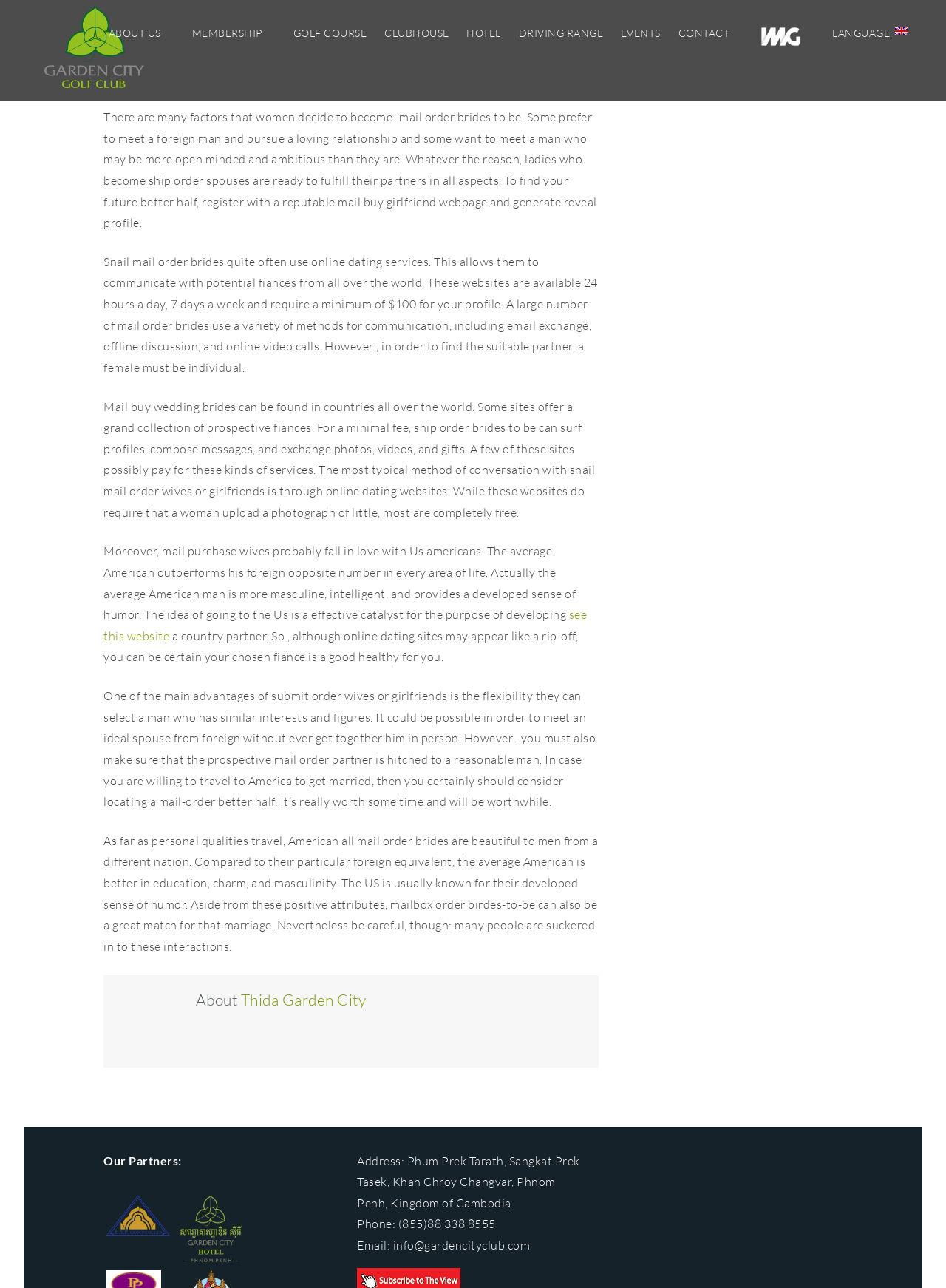Locate the bounding box coordinates of the UI element described by: "see this website". The bounding box coordinates should consist of four float numbers between 0 and 1, i.e., [left, top, right, bottom].

[0.109, 0.471, 0.62, 0.499]